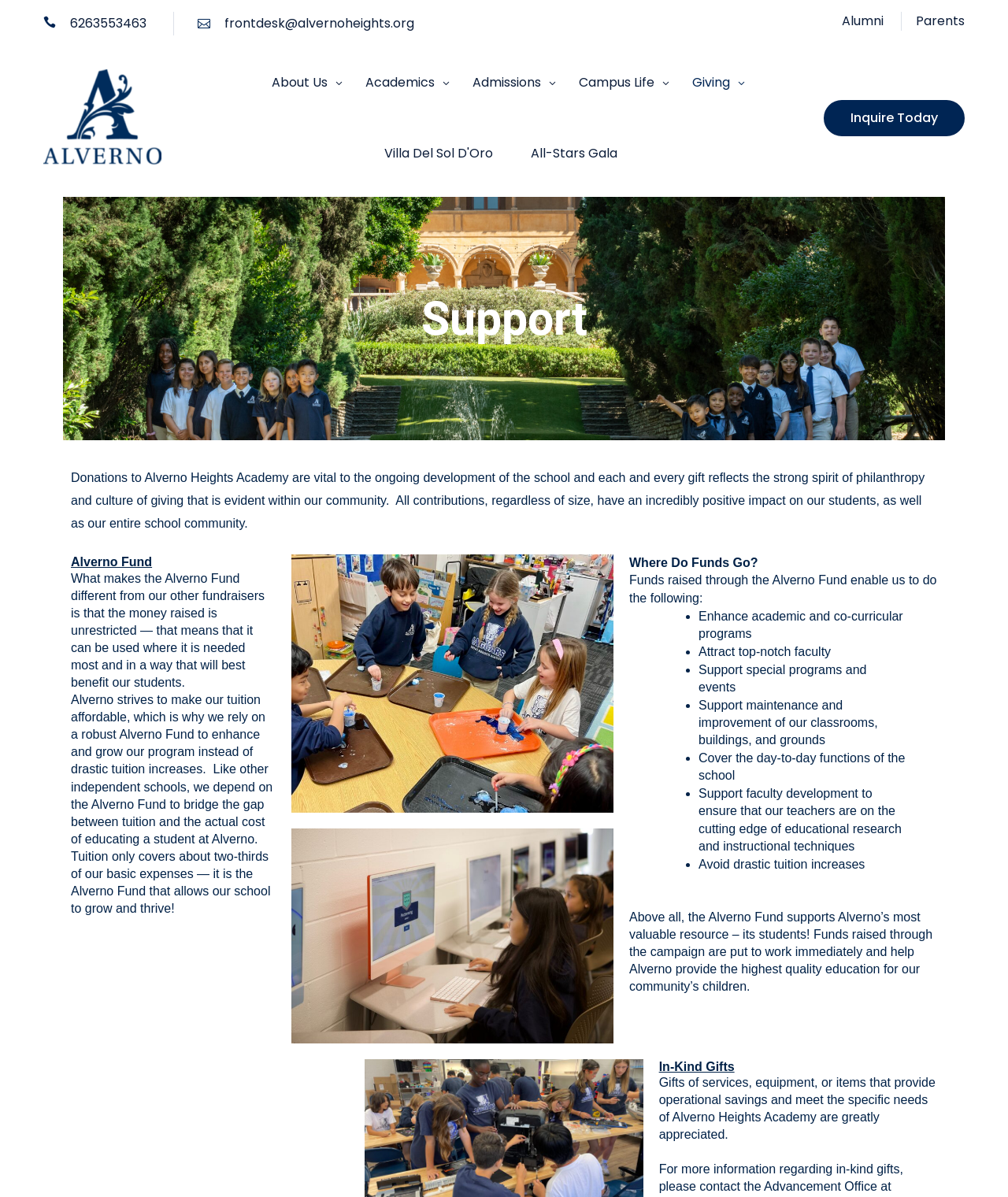Locate the bounding box coordinates of the UI element described by: "alt="Alverno Heights Academy"". The bounding box coordinates should consist of four float numbers between 0 and 1, i.e., [left, top, right, bottom].

[0.043, 0.09, 0.16, 0.106]